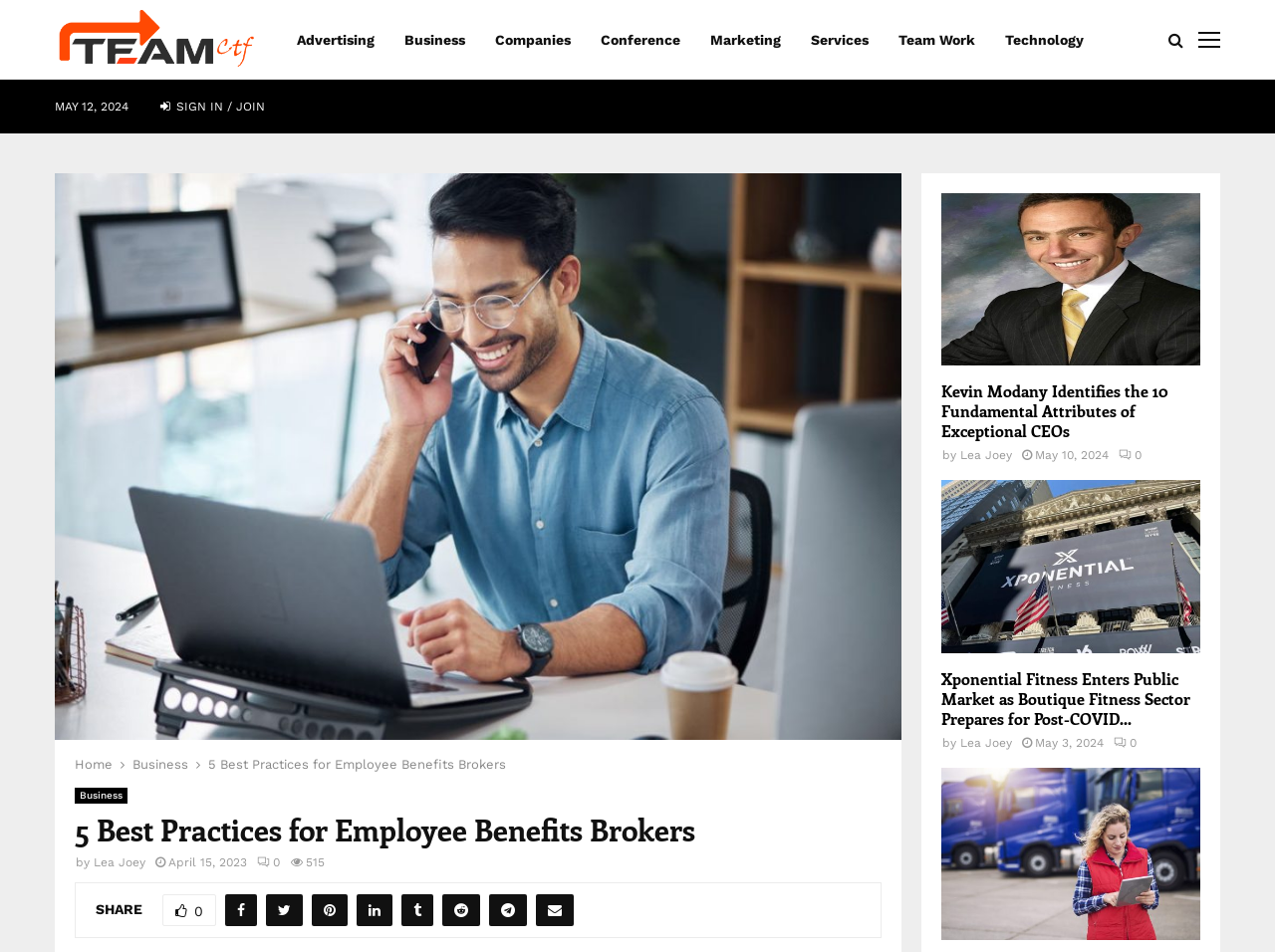Explain in detail what is displayed on the webpage.

The webpage is about Team Ctf, a company that provides IT consulting advice and tips. At the top, there is a heading with the company name and a link to the homepage. Below it, there are several links to different categories, including Advertising, Business, Companies, Conference, Marketing, Services, and Team Work.

On the left side, there is a section with a date, "MAY 12, 2024", and a link to sign in or join. Below it, there is a navigation menu with links to Home, Business, and the current page, "5 Best Practices for Employee Benefits Brokers".

The main content of the page is an article about the 5 best practices for employee benefits brokers. The article has a heading, a byline with the author's name, Lea Joey, and a date, April 15, 2023. There are also several social media links and a share button.

Below the article, there are two more articles, each with a heading, a byline, and a date. The first article is about Kevin Modany identifying the 10 fundamental attributes of exceptional CEOs, and the second article is about Xponential Fitness entering the public market as the boutique fitness sector prepares for post-COVID recovery.

Overall, the webpage has a clean and organized layout, with clear headings and concise text. The articles are well-structured, with clear bylines and dates. The social media links and share button are easily accessible, and the navigation menu is simple and easy to use.